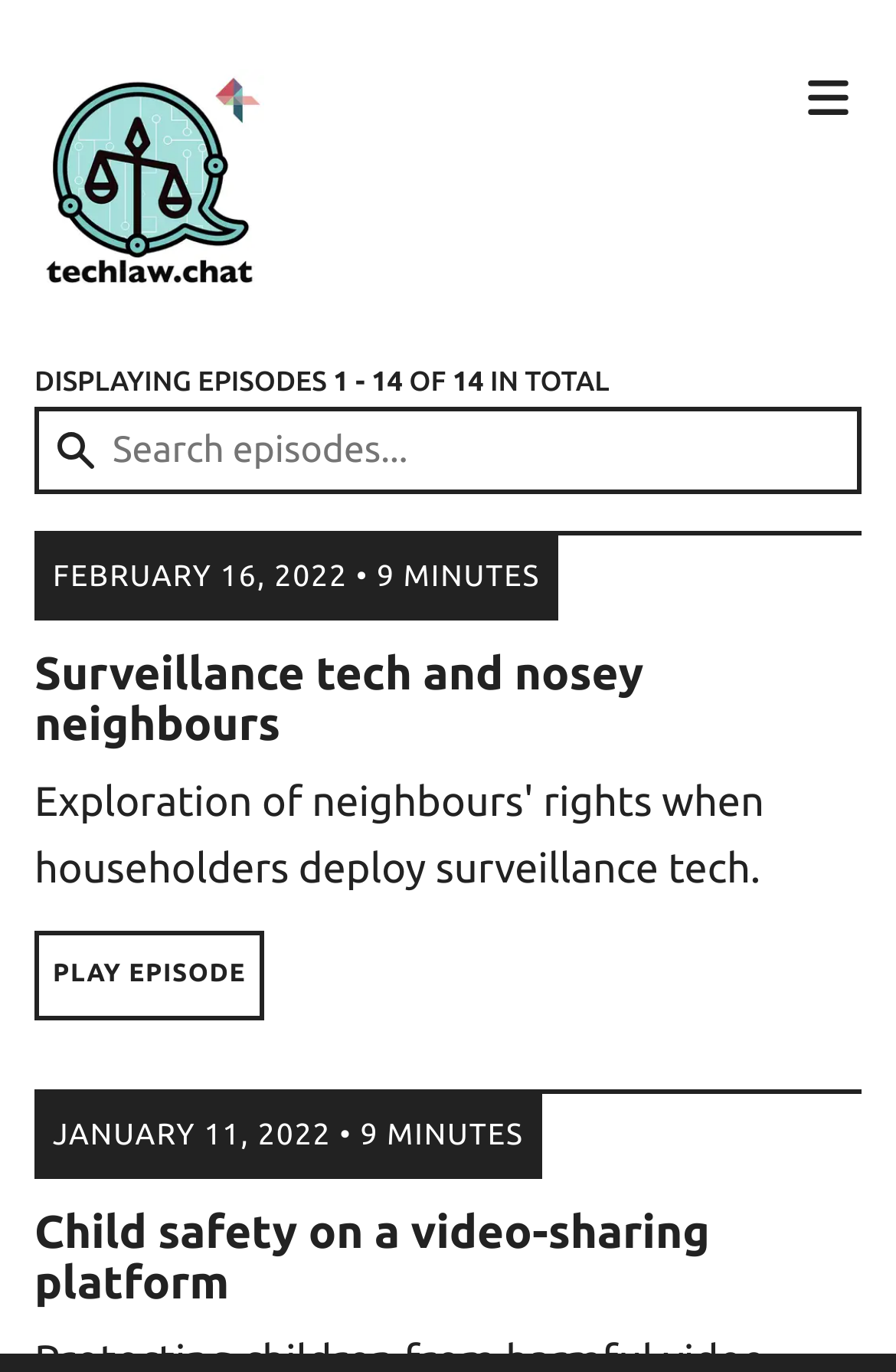Using the information in the image, give a comprehensive answer to the question: 
Is the search bar required?

I looked at the textbox element with the placeholder 'Search episodes...', which has a required attribute set to True, so the search bar is required.